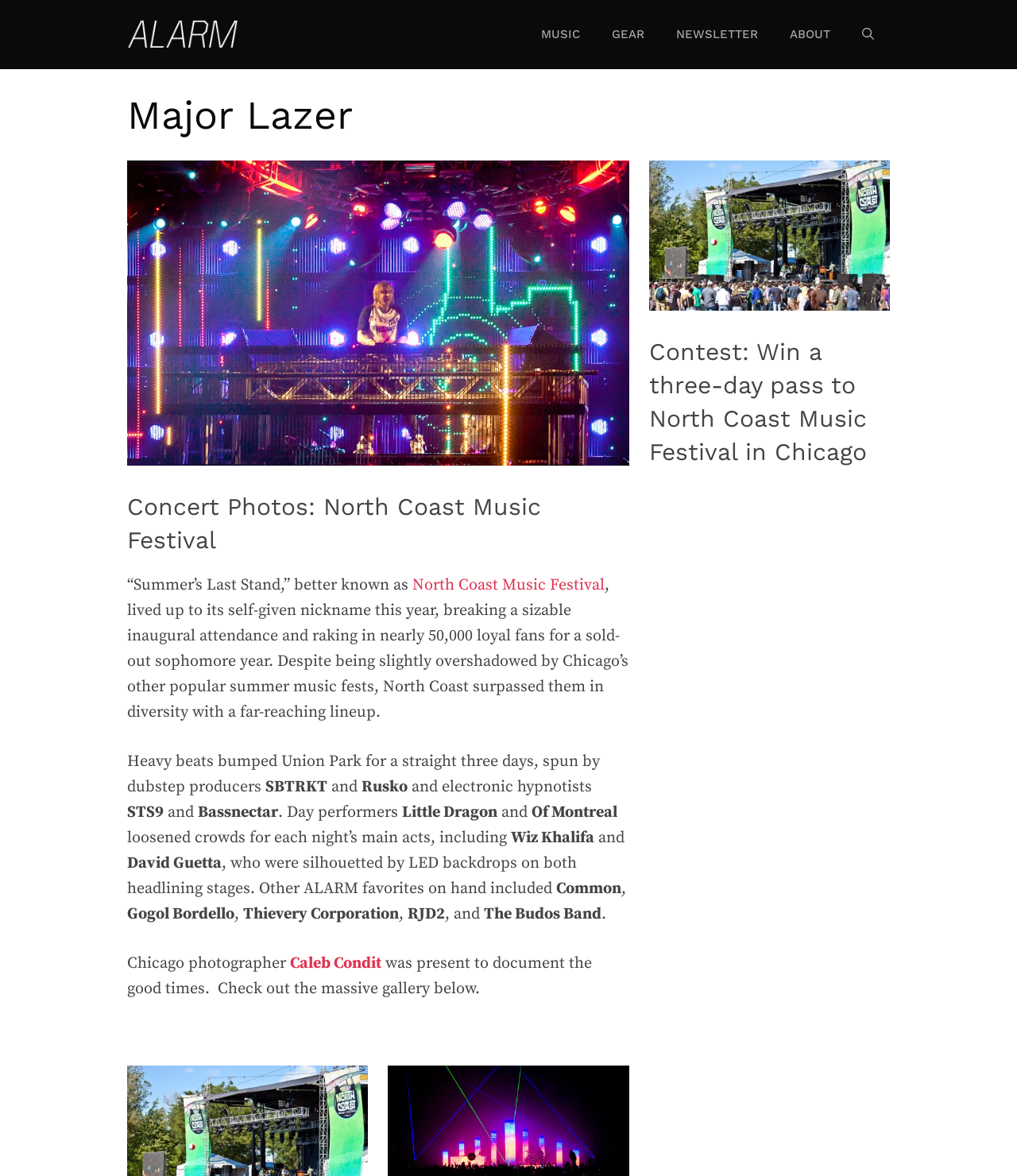Find the bounding box coordinates for the area that should be clicked to accomplish the instruction: "Learn more about 'koi betta fish'".

None